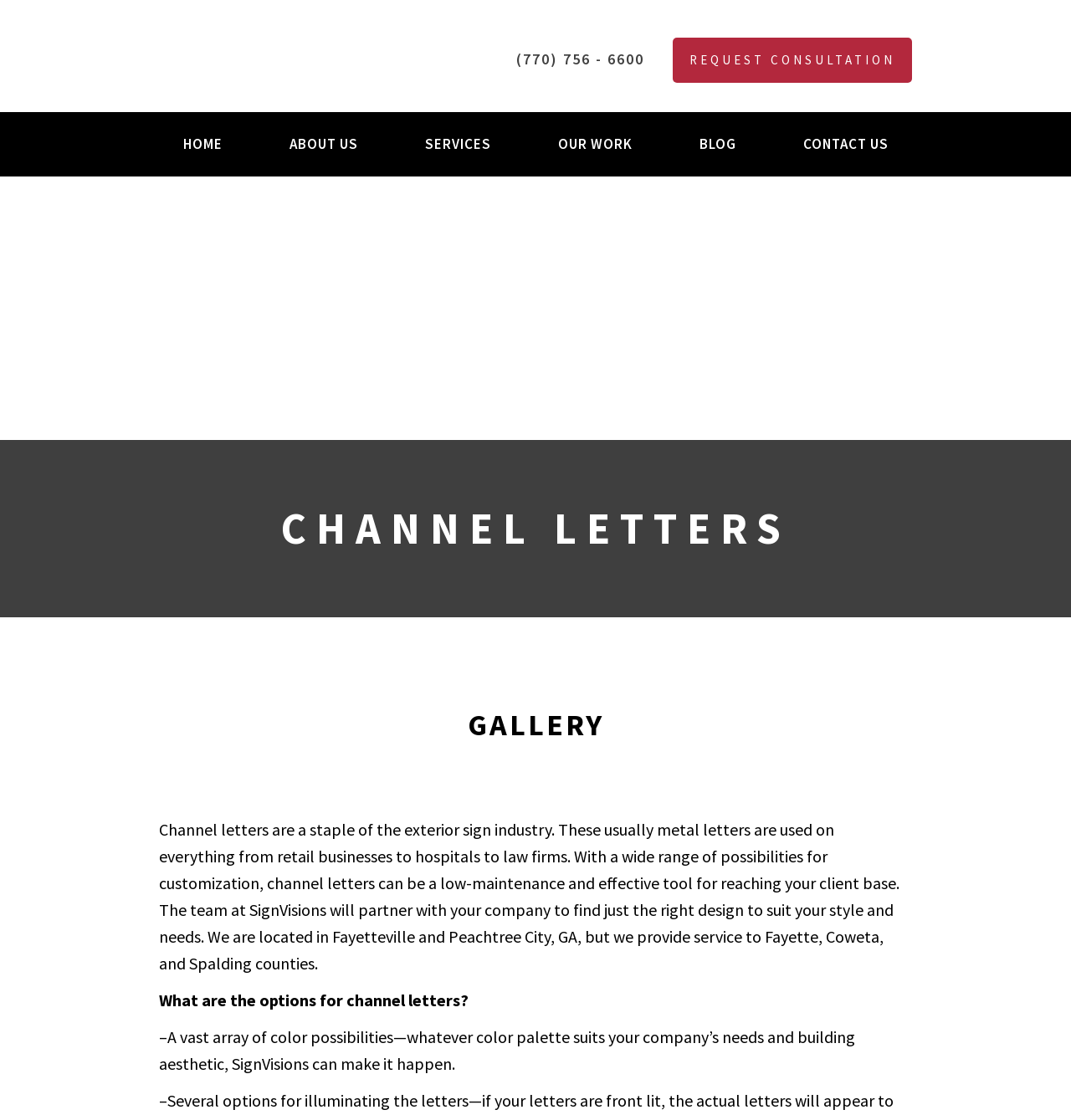Identify the bounding box coordinates for the UI element described as follows: (770) 756 - 6600. Use the format (top-left x, top-left y, bottom-right x, bottom-right y) and ensure all values are floating point numbers between 0 and 1.

[0.482, 0.043, 0.602, 0.064]